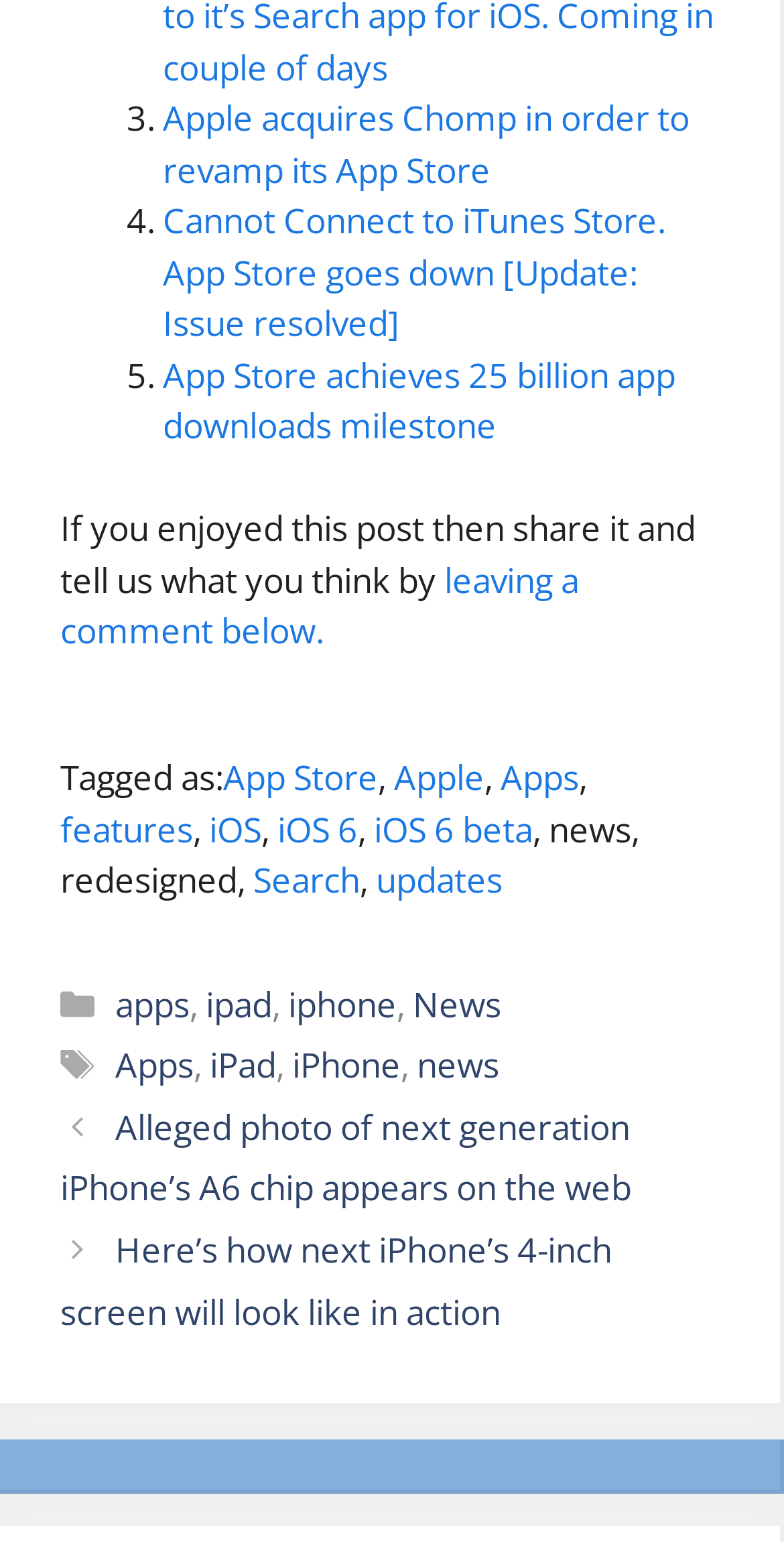Please identify the bounding box coordinates of the clickable region that I should interact with to perform the following instruction: "Click on the link to read about Apple acquiring Chomp". The coordinates should be expressed as four float numbers between 0 and 1, i.e., [left, top, right, bottom].

[0.208, 0.061, 0.879, 0.125]